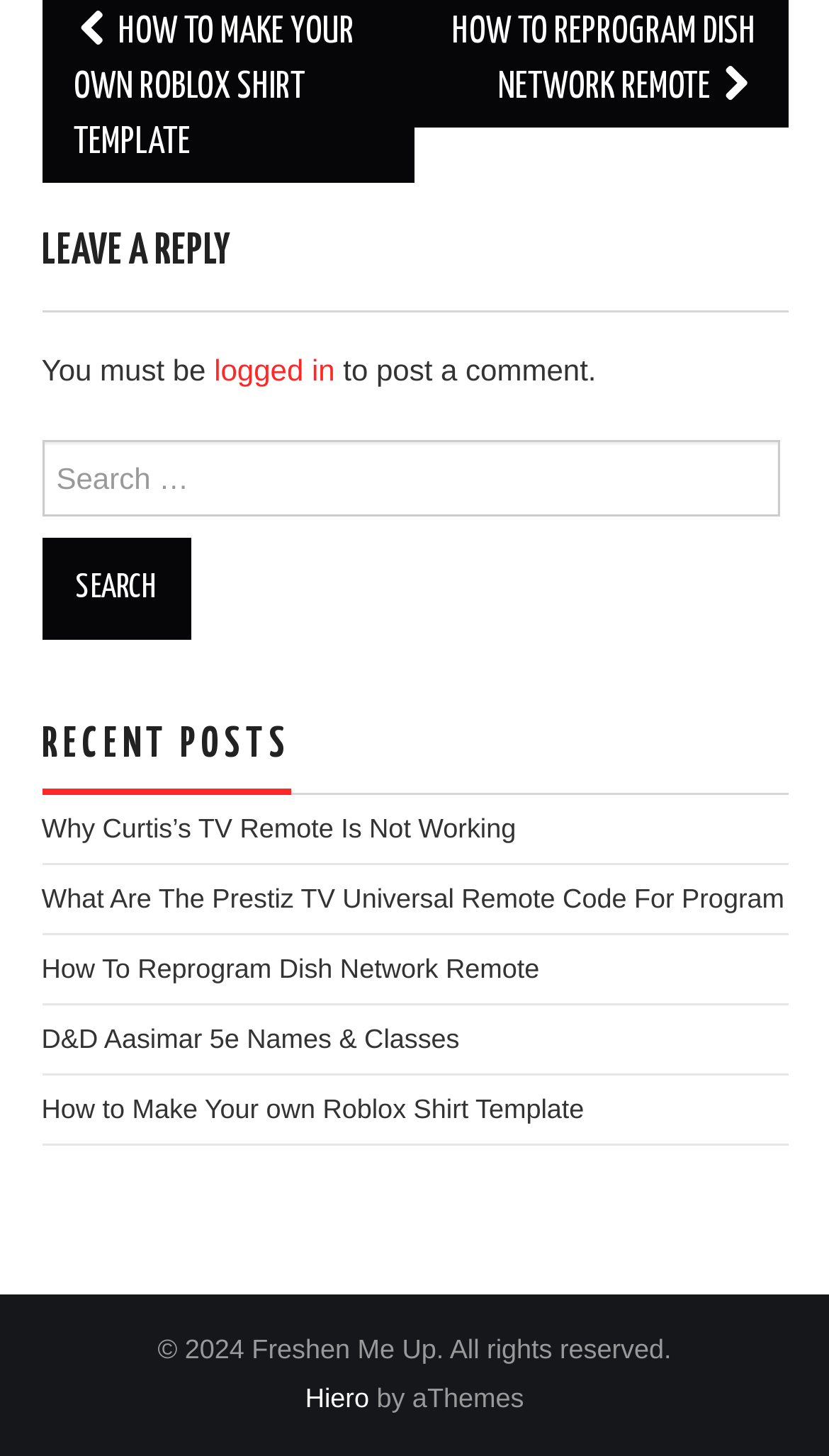Answer this question in one word or a short phrase: What is the text above the search box?

Search for: